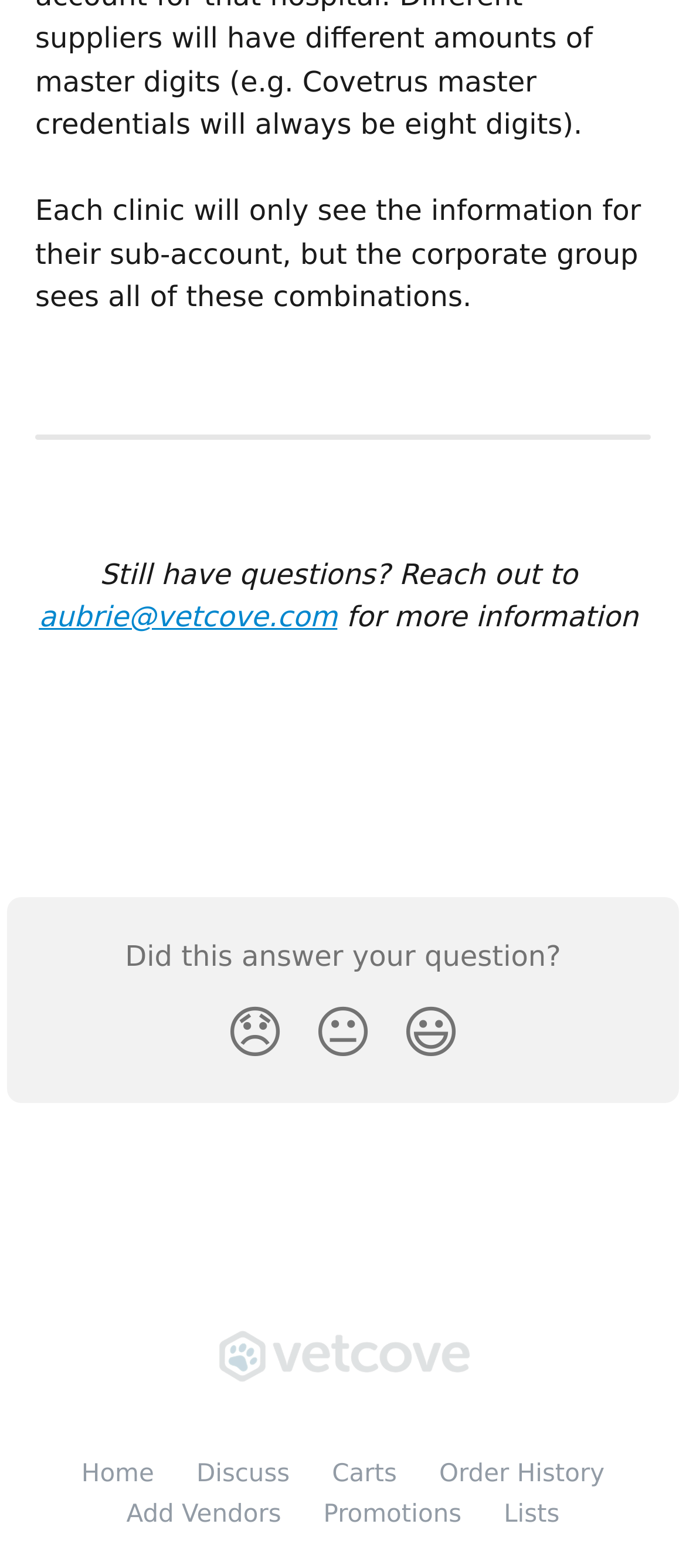How many reaction buttons are available? Analyze the screenshot and reply with just one word or a short phrase.

3